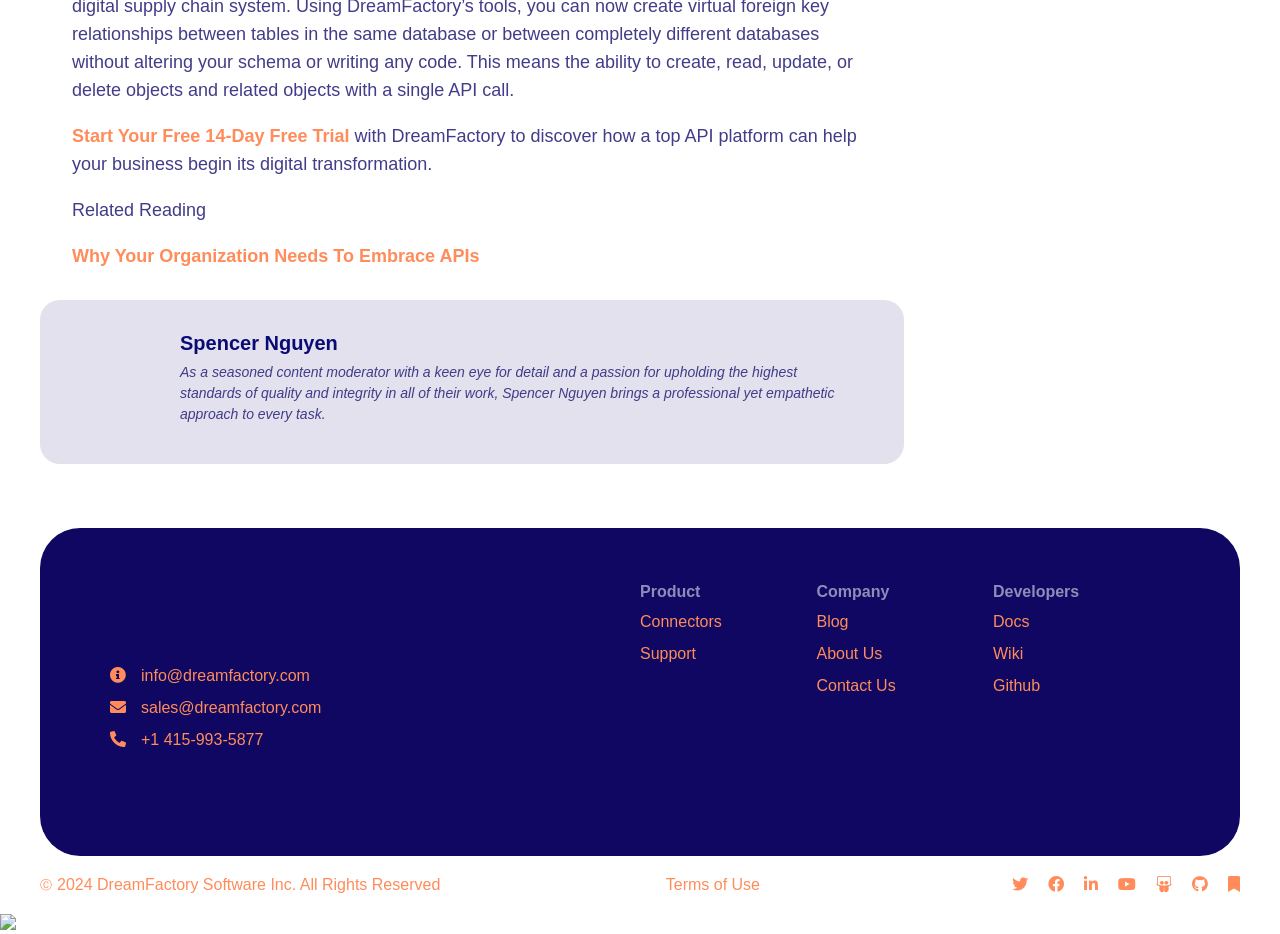Provide the bounding box coordinates of the HTML element described by the text: "About Us".

[0.638, 0.814, 0.689, 0.832]